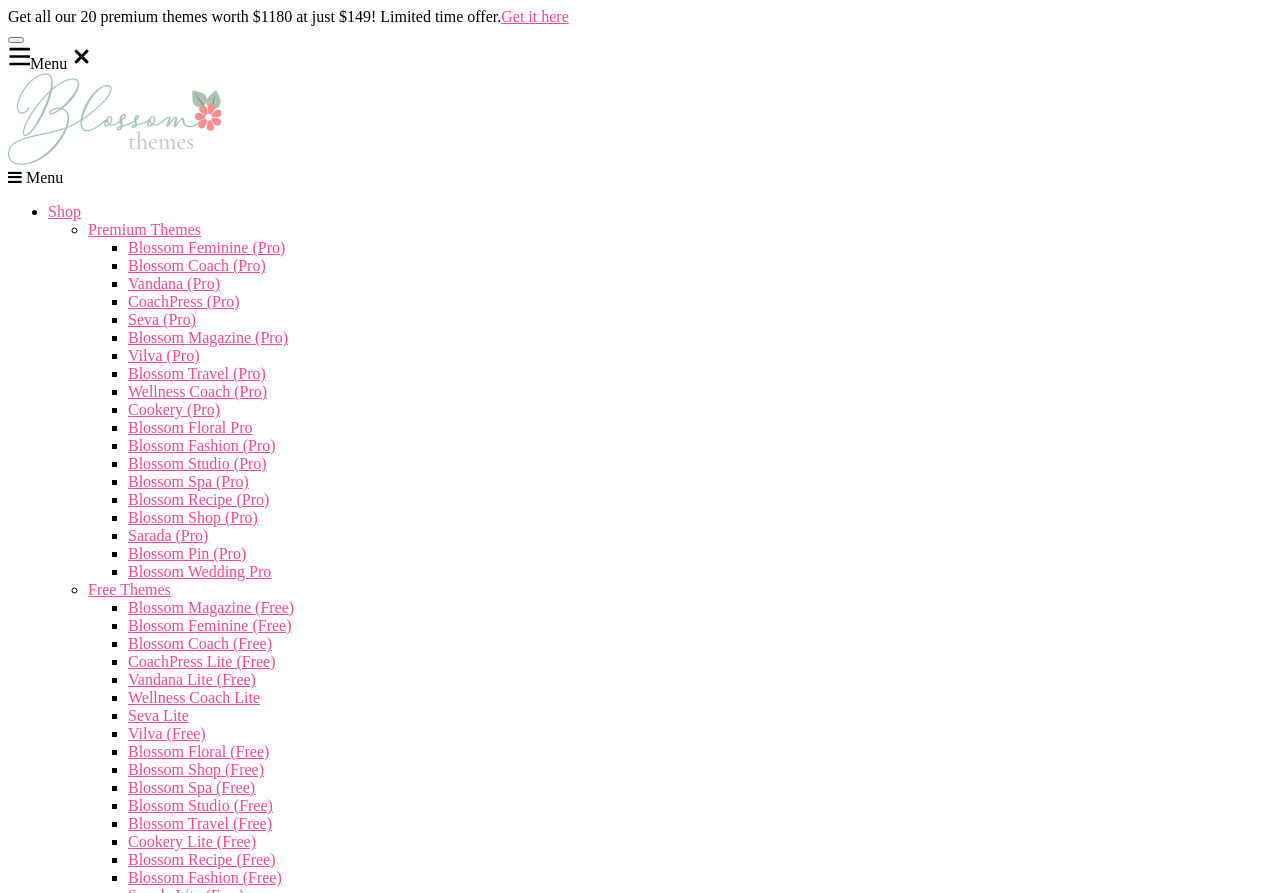Write a detailed summary of the webpage, including text, images, and layout.

The webpage is promoting Vandana Health Coach, a WordPress theme designed for coaches, mentors, speakers, leaders, and entrepreneurs. At the top, there is a prominent offer to get 20 premium themes worth $1180 at a discounted price of $149, with a "Get it here" link. Below this offer, there is a small button and an image, followed by a menu link.

On the left side, there is a logo of Blossom Themes, which is a link to the Blossom Themes website. Next to the logo, there is a text "Beautiful Feminine WordPress Themes". Below this, there is a menu with links to "Shop", "Premium Themes", and other theme options.

The main content of the webpage is a list of theme options, each represented by a bullet point and a link. The list is divided into two sections: premium themes and free themes. The premium themes section has 20 options, including Blossom Feminine (Pro), Blossom Coach (Pro), and Vandana (Pro), among others. The free themes section has 12 options, including Blossom Magazine (Free), Blossom Feminine (Free), and Vandana Lite (Free), among others.

Throughout the webpage, there are no images other than the Blossom Themes logo and a small image next to the menu link. The overall layout is clean and easy to navigate, with clear headings and concise text.